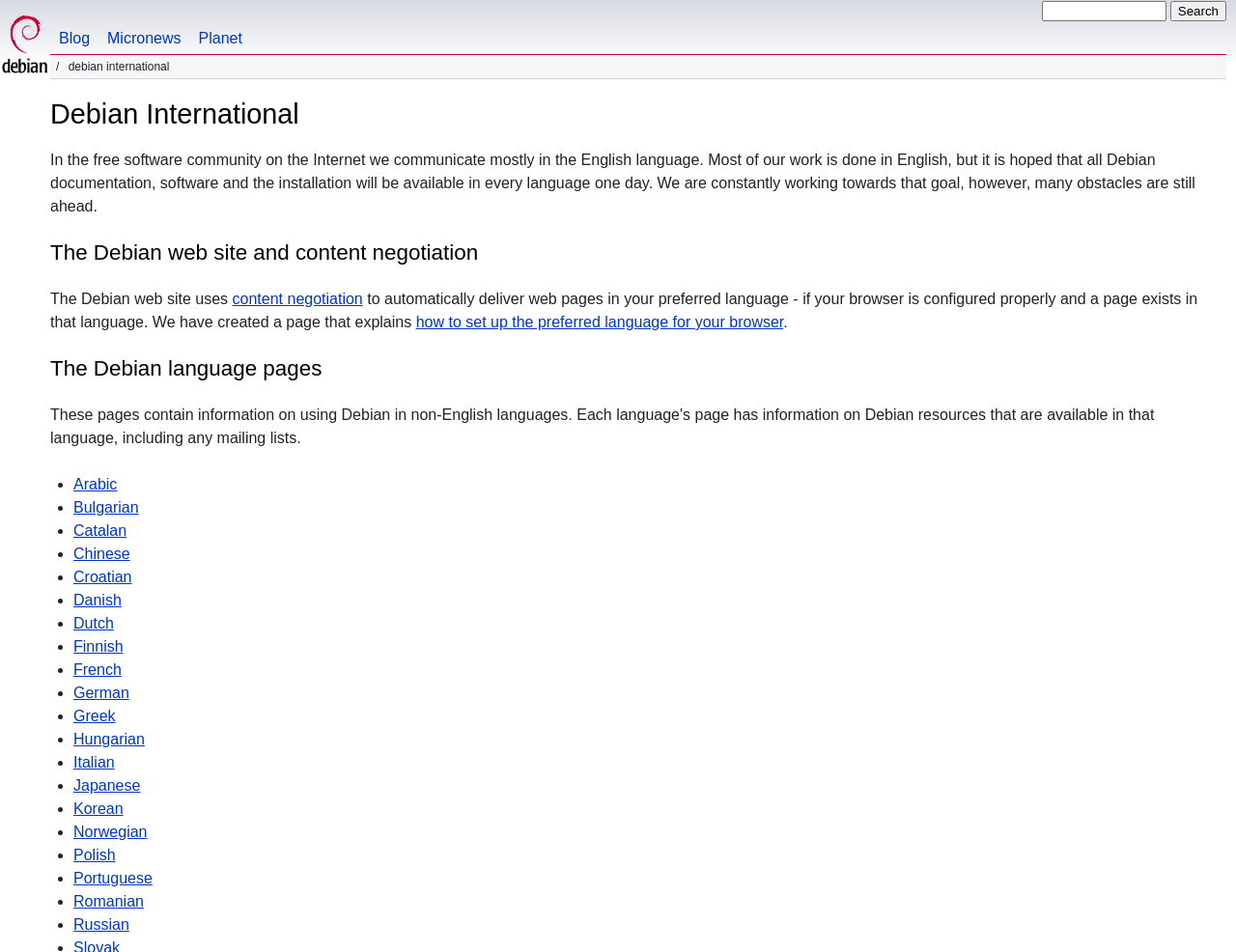Please answer the following question using a single word or phrase: 
How can users set up their preferred language on the Debian website?

Configure browser settings